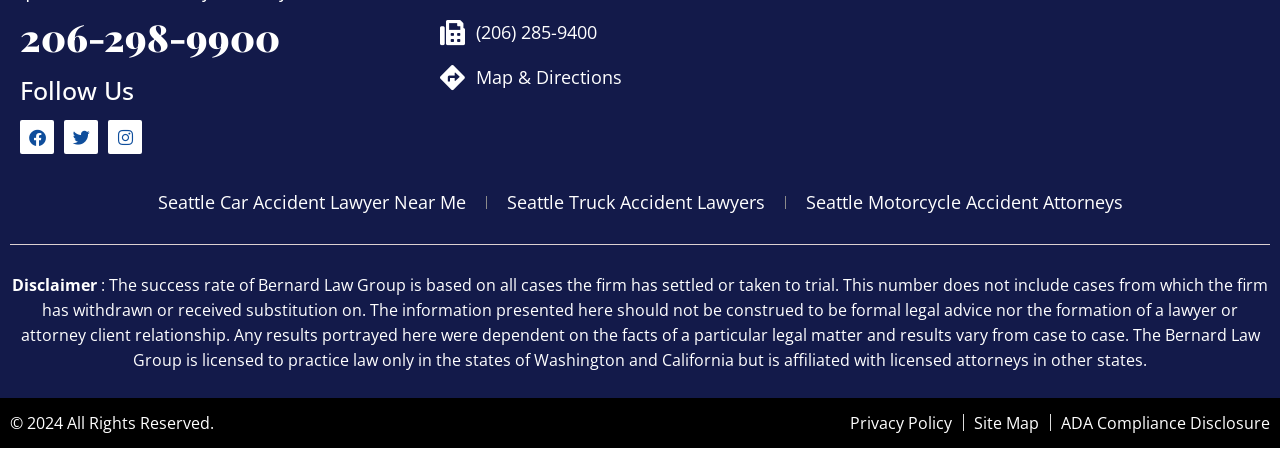Determine the bounding box coordinates of the region I should click to achieve the following instruction: "View the abstract of Scientific Knowledge and Expertise in a “Post-Fact” Era". Ensure the bounding box coordinates are four float numbers between 0 and 1, i.e., [left, top, right, bottom].

None